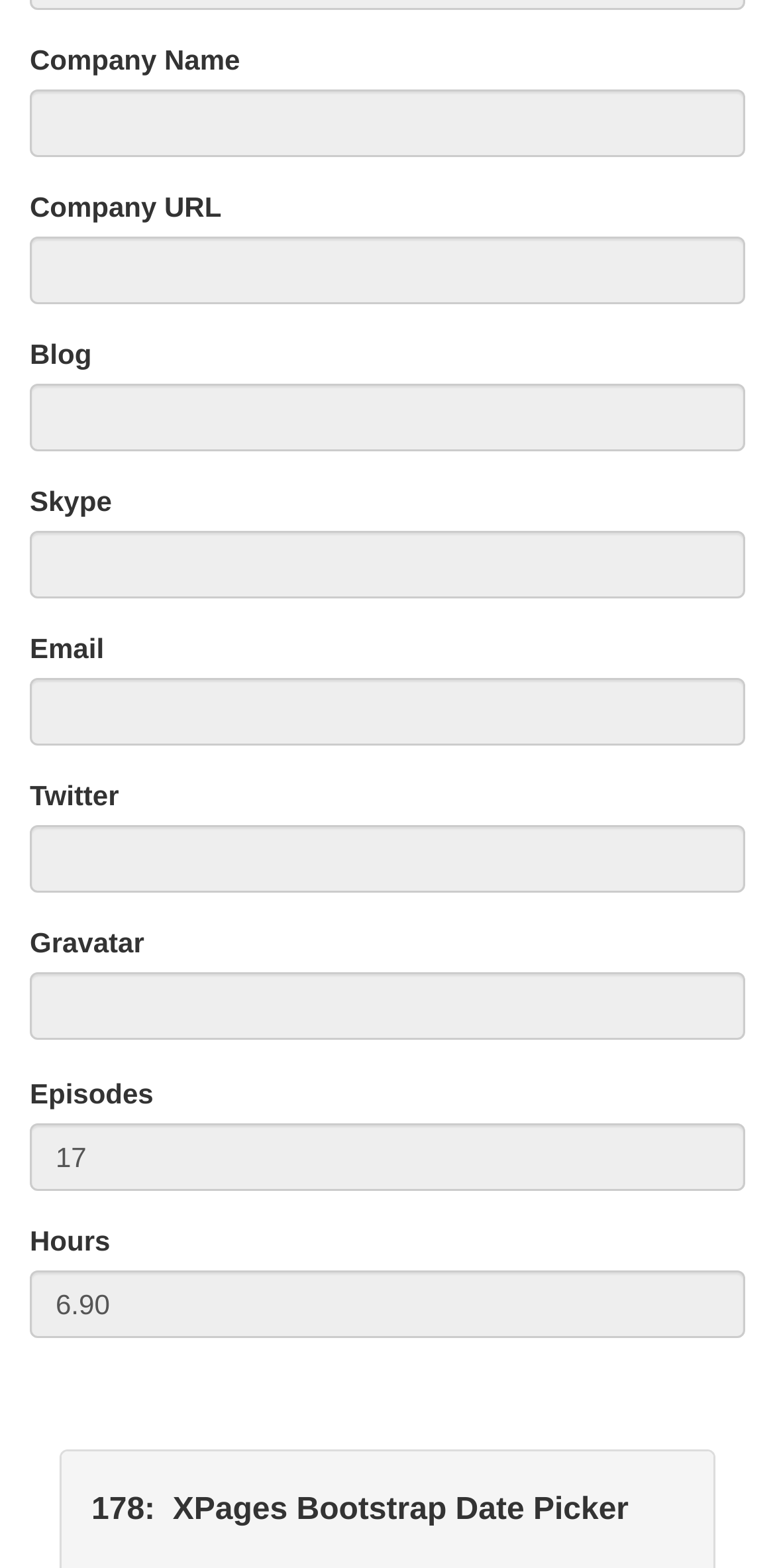Identify the bounding box for the element characterized by the following description: "parent_node: Company Name name="view:_id1:inputText4" readonly="readonly"".

[0.038, 0.057, 0.962, 0.1]